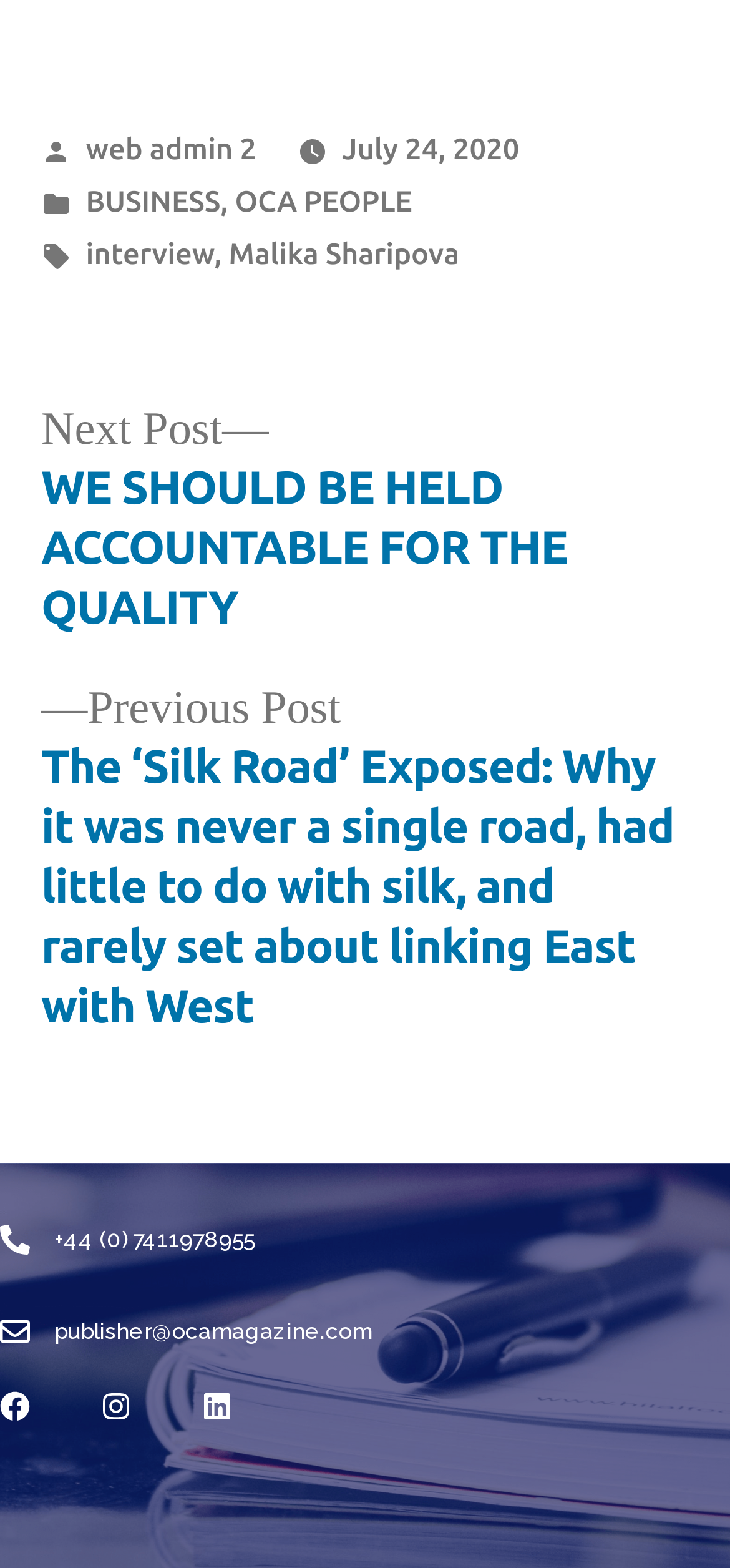Find and specify the bounding box coordinates that correspond to the clickable region for the instruction: "Write a comment".

None